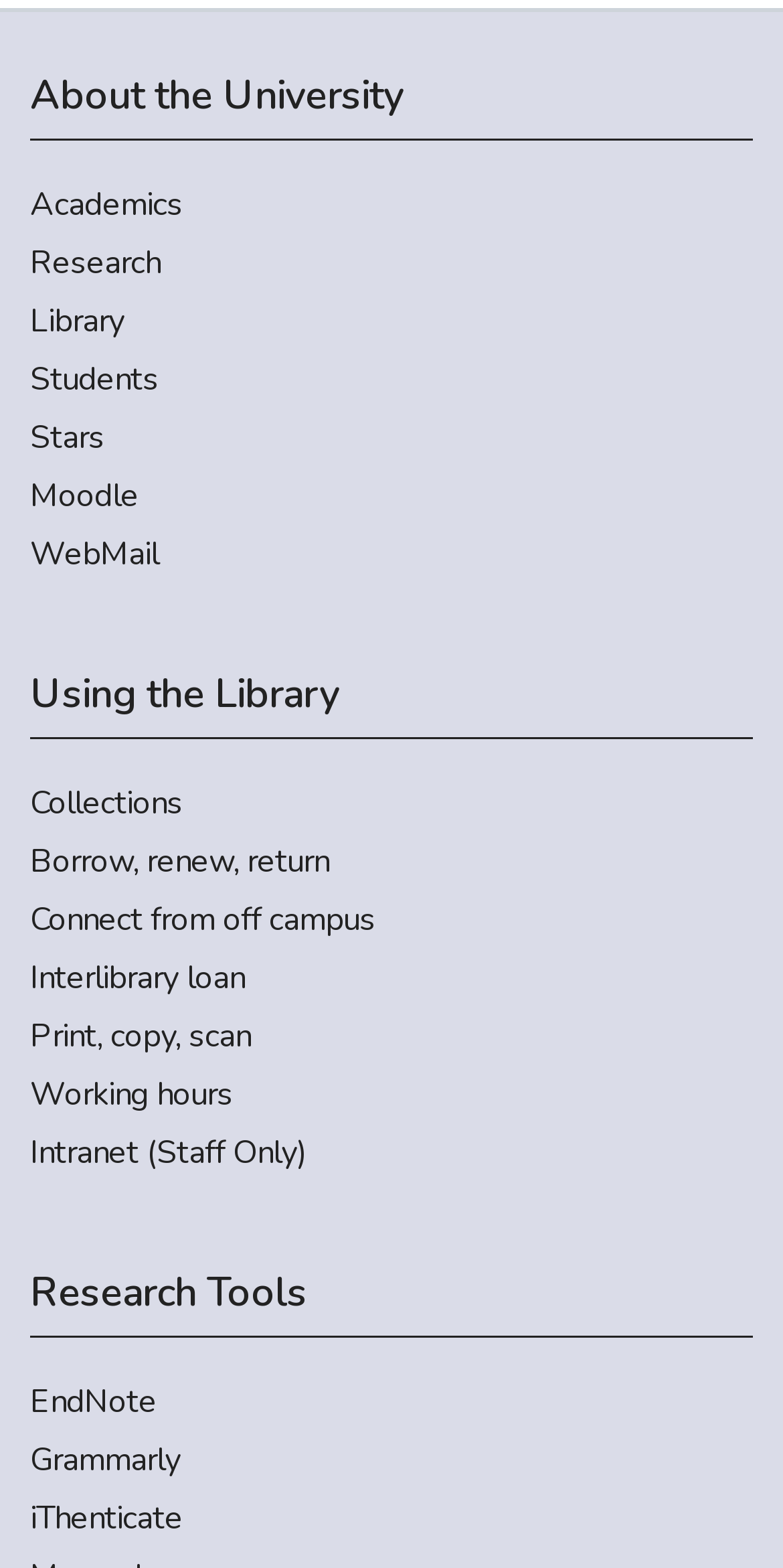Can you find the bounding box coordinates for the UI element given this description: "Back"? Provide the coordinates as four float numbers between 0 and 1: [left, top, right, bottom].

None